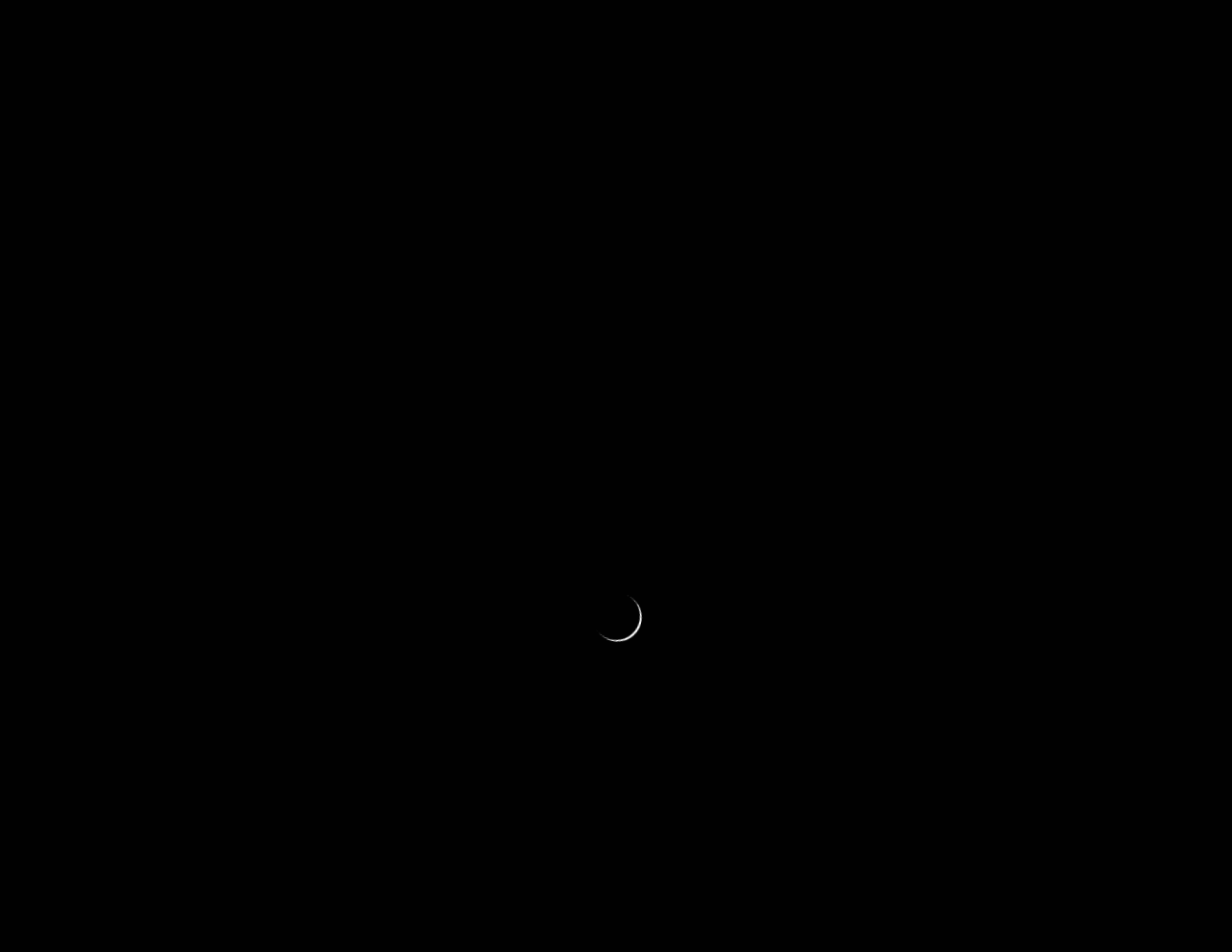Identify and provide the text content of the webpage's primary headline.

Viraj Profiles Pvt. Ltd. Appoints Rakesh Chauhan as Dy. Managing Director